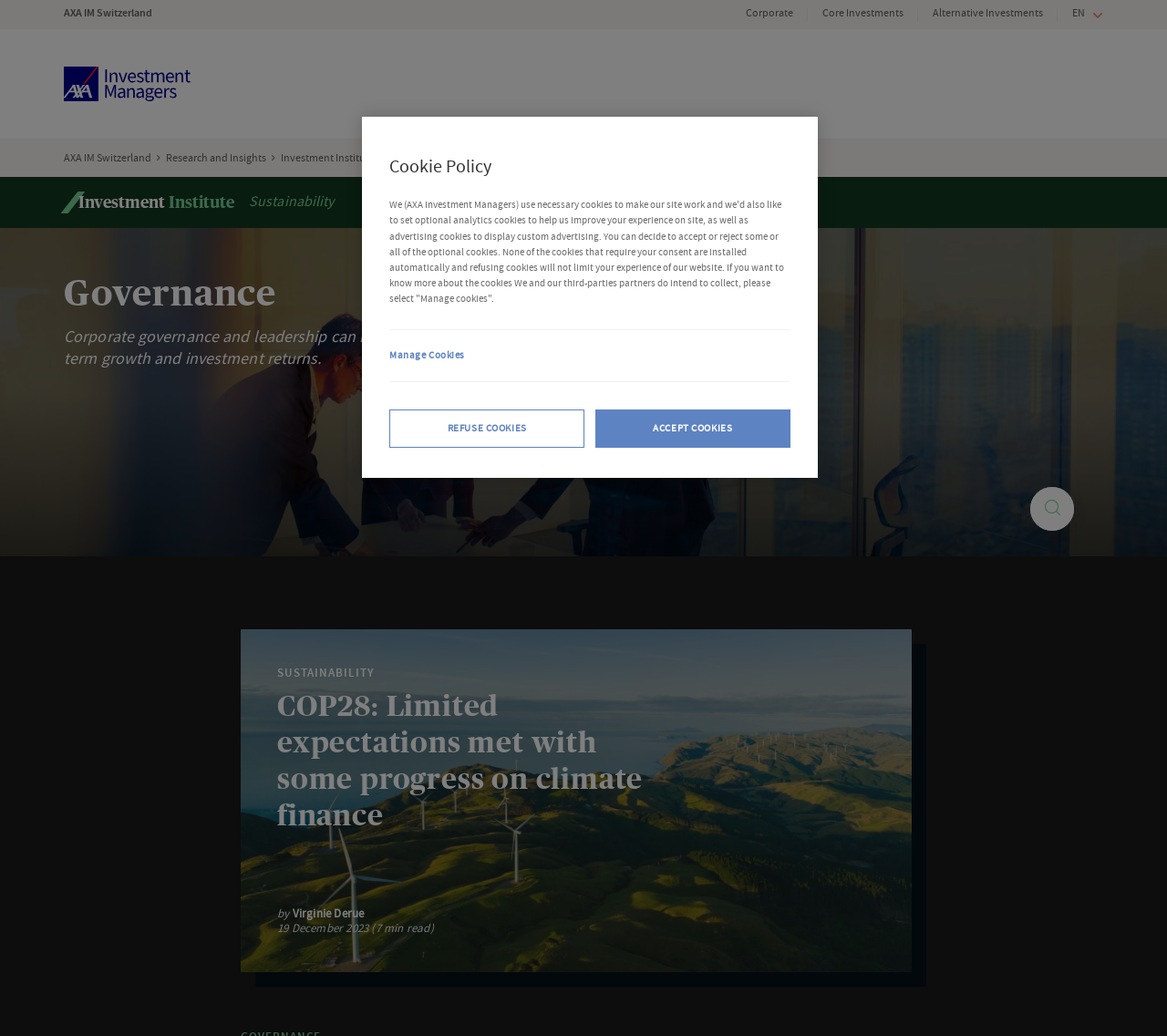Offer a comprehensive description of the webpage’s content and structure.

The webpage is about AXA IM CH, a corporate governance and investment management company. At the top left, there is a logo of AXA IM CH, accompanied by a link to AXA IM Switzerland. On the top right, there are several links to different sections of the website, including Corporate, Core Investments, Alternative Investments, and a language selection button.

Below the top navigation bar, there is a main navigation section with buttons for Responsible Investing, Research & Insights, Investment Strategies, ETF, Funds, About Us, and Contact. These buttons are aligned horizontally and take up most of the width of the page.

On the left side of the page, there is a section with links to AXA IM Switzerland, Research and Insights, Investment Institute, and Sustainability. Below this section, there is a heading that reads "Governance" and a paragraph of text that explains the importance of corporate governance and leadership in influencing long-term growth and investment returns.

On the right side of the page, there is a search bar with a button and a placeholder text that reads "Search insights...". Below the search bar, there is an article preview with a heading that reads "COP28: Limited expectations met with some progress on climate finance" and a brief summary of the article. The article is written by Virginie Derue and was published on December 19, 2023.

At the bottom of the page, there is a link to a section about Governance and a cookie banner that informs users about the website's cookie policy. The cookie banner has buttons to accept or refuse cookies, as well as a link to manage cookies.